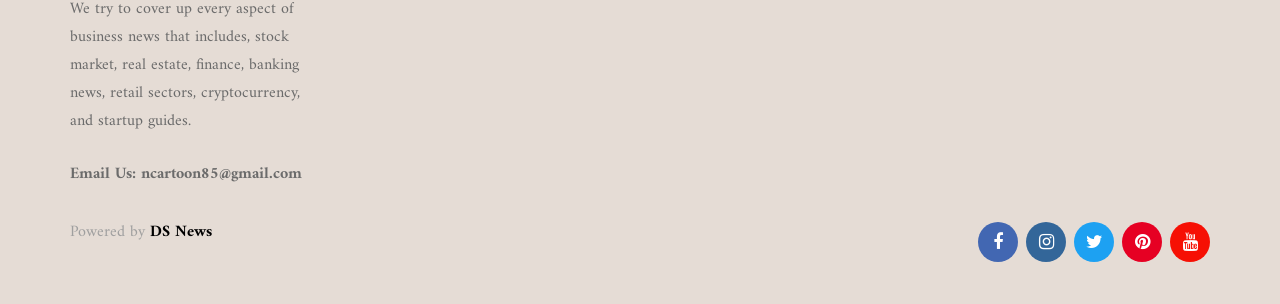Find the bounding box coordinates for the area that should be clicked to accomplish the instruction: "Read about Why Pick 850mAh of Hayati Pro Ultra - Rechargeable Battery".

[0.277, 0.227, 0.477, 0.375]